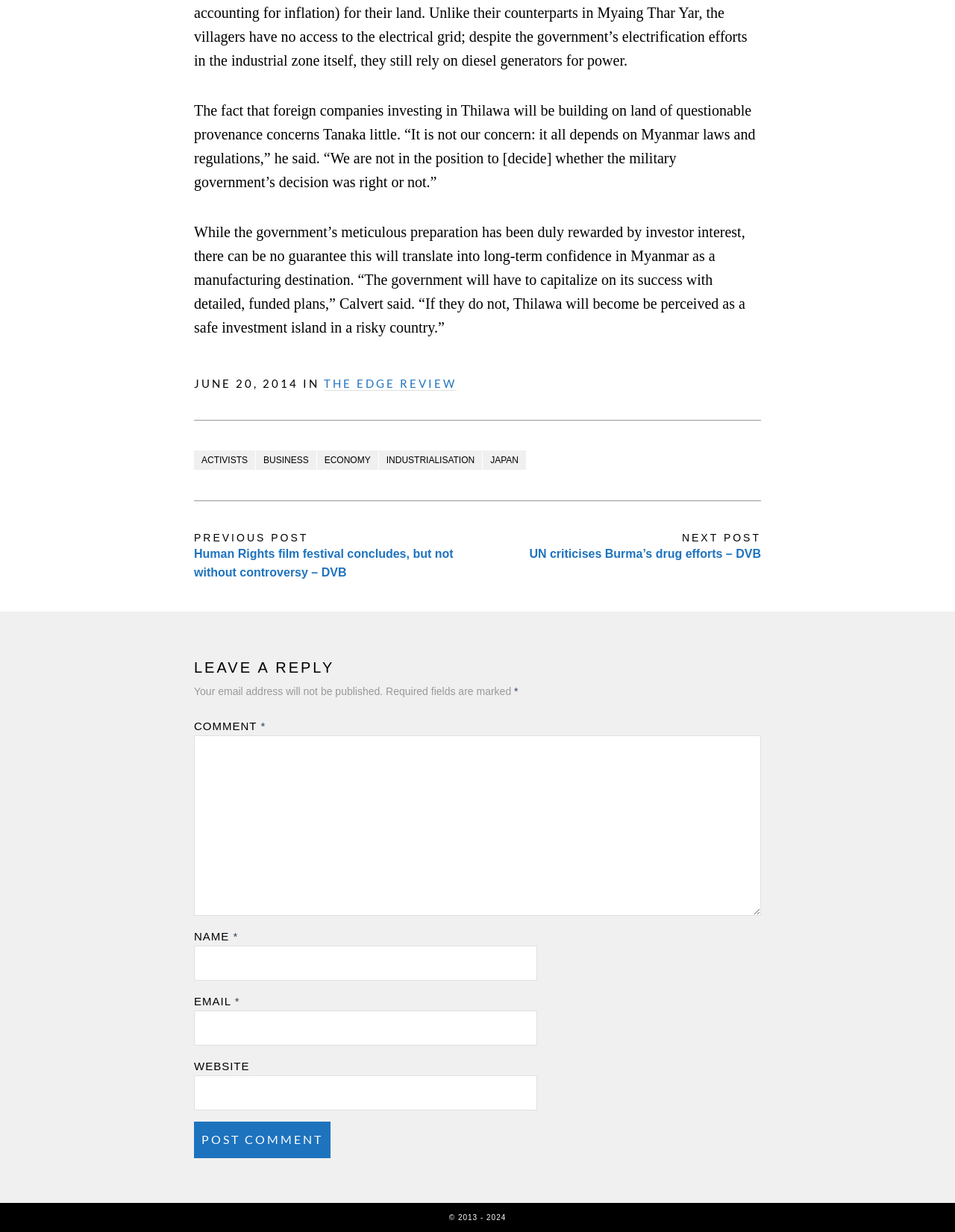Reply to the question with a single word or phrase:
What is required to leave a reply?

NAME, EMAIL, COMMENT